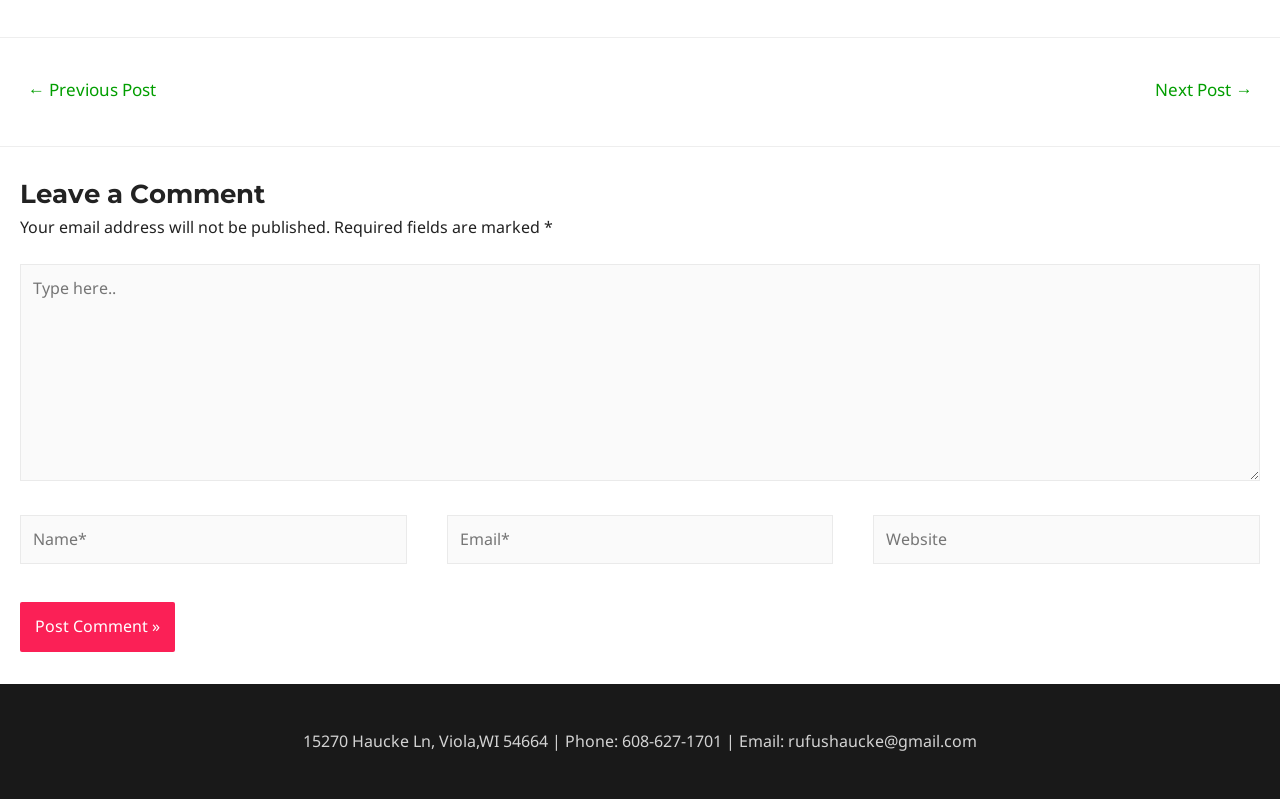What is the phone number on the webpage?
Please look at the screenshot and answer using one word or phrase.

608-627-1701